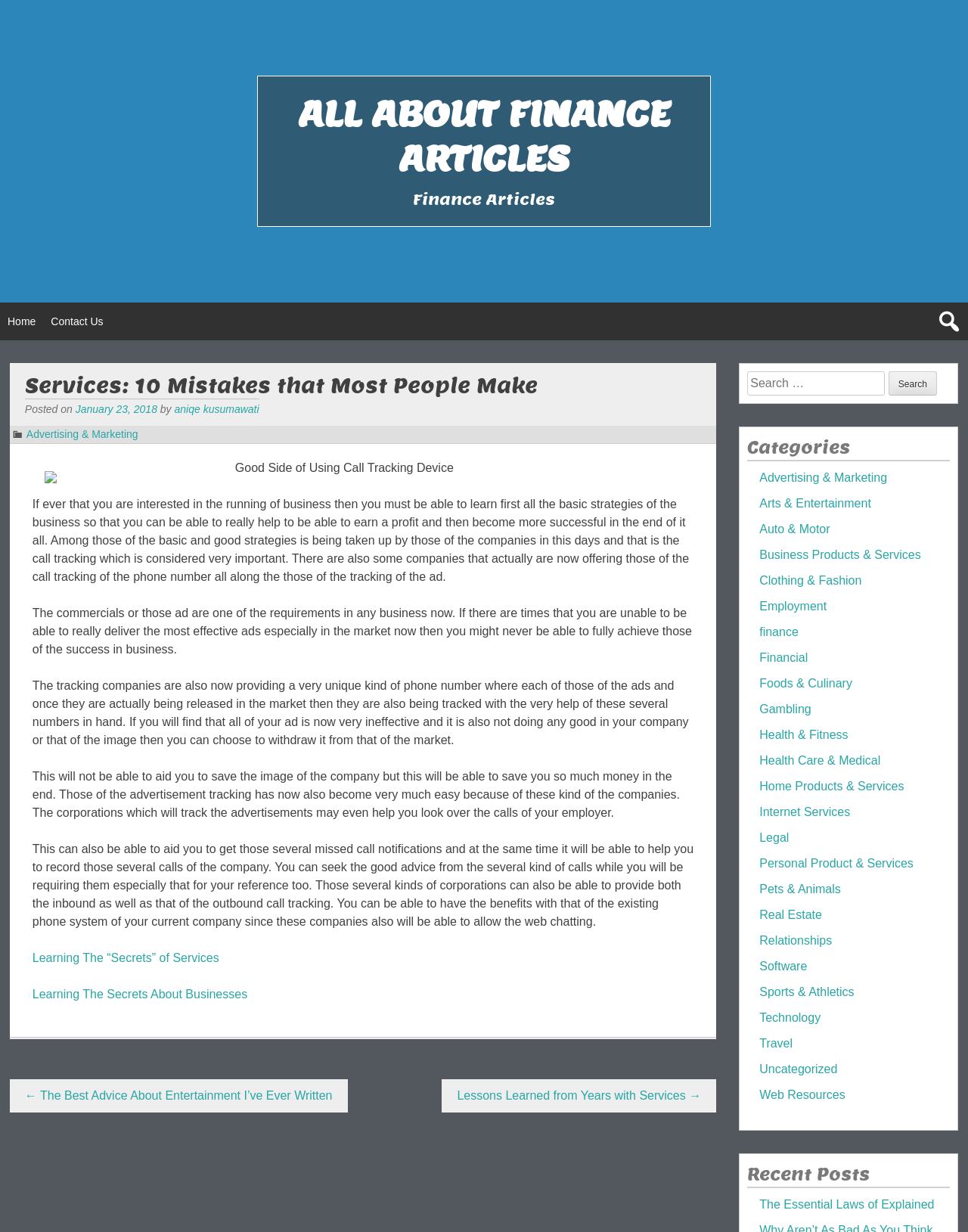Could you provide the bounding box coordinates for the portion of the screen to click to complete this instruction: "Read the 'Learning The “Secrets” of Services' article"?

[0.033, 0.772, 0.226, 0.783]